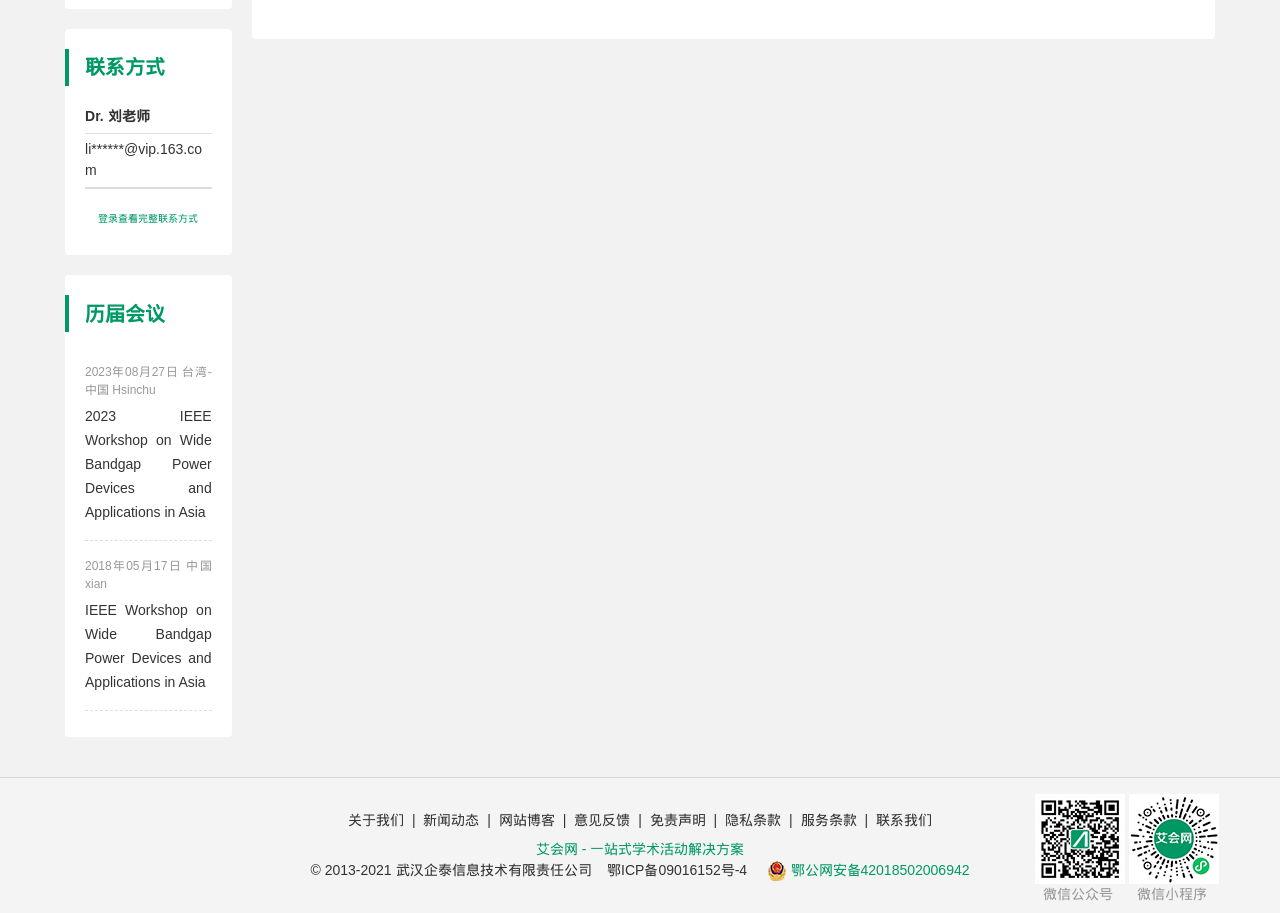Please specify the bounding box coordinates of the clickable region necessary for completing the following instruction: "Check the 2023 IEEE Workshop on Wide Bandgap Power Devices and Applications in Asia". The coordinates must consist of four float numbers between 0 and 1, i.e., [left, top, right, bottom].

[0.066, 0.446, 0.165, 0.569]